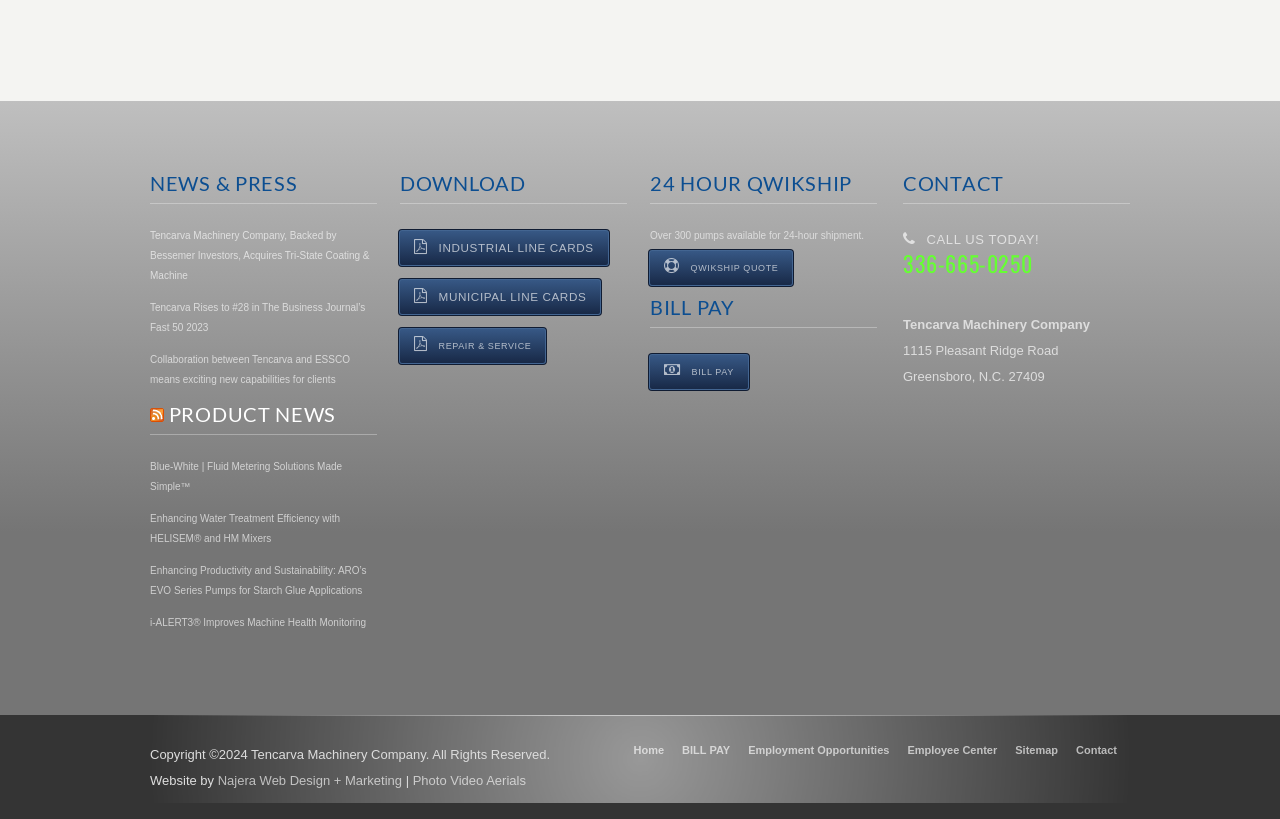Find the bounding box coordinates of the element I should click to carry out the following instruction: "Click on NEWS & PRESS".

[0.117, 0.209, 0.295, 0.249]